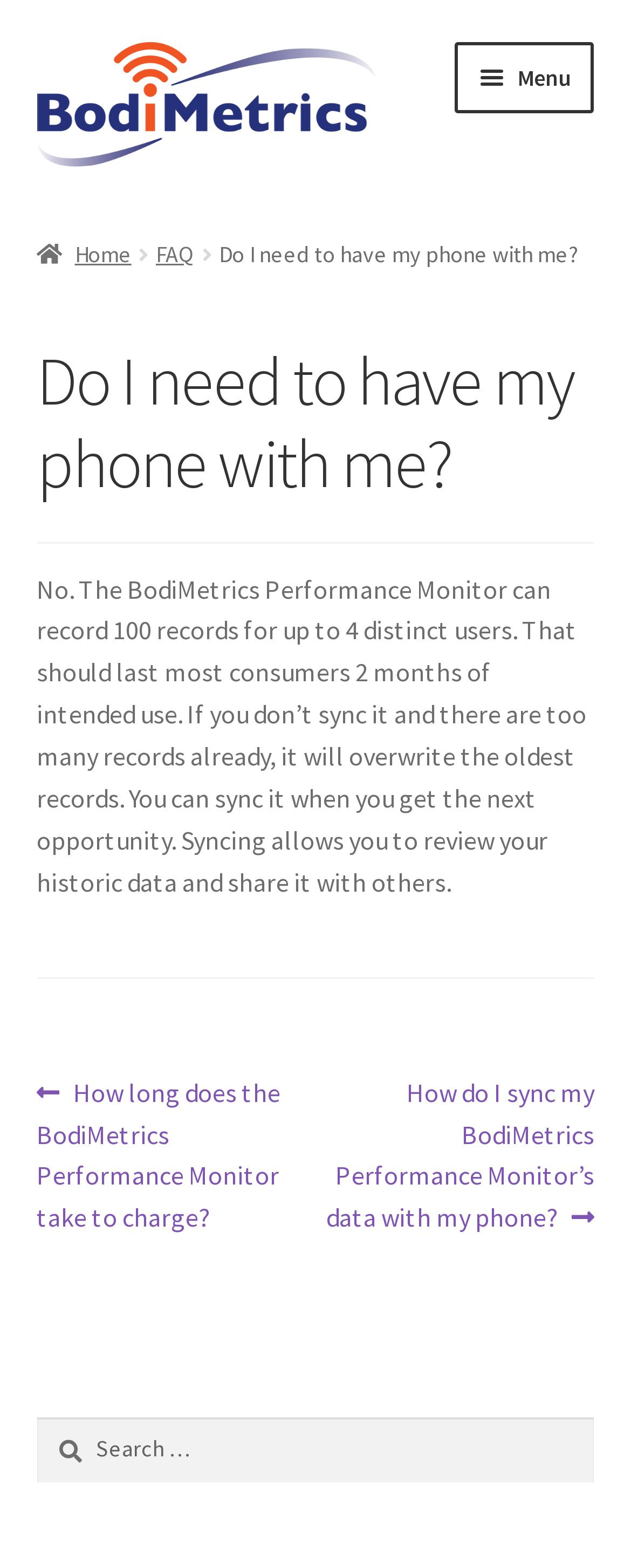Please identify the bounding box coordinates of the clickable region that I should interact with to perform the following instruction: "Go to Medical page". The coordinates should be expressed as four float numbers between 0 and 1, i.e., [left, top, right, bottom].

[0.058, 0.027, 0.634, 0.106]